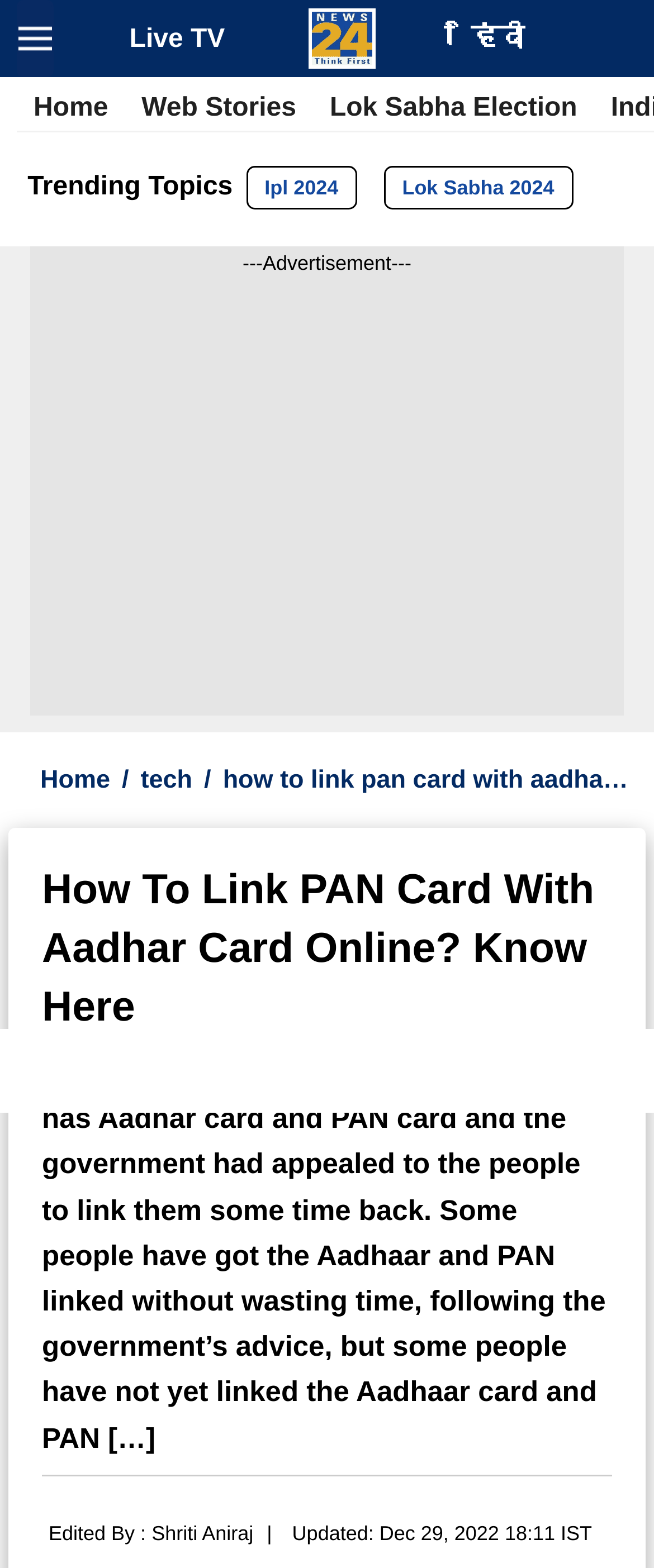Please specify the bounding box coordinates of the clickable section necessary to execute the following command: "Click the link to Lok Sabha Election".

[0.479, 0.055, 0.908, 0.084]